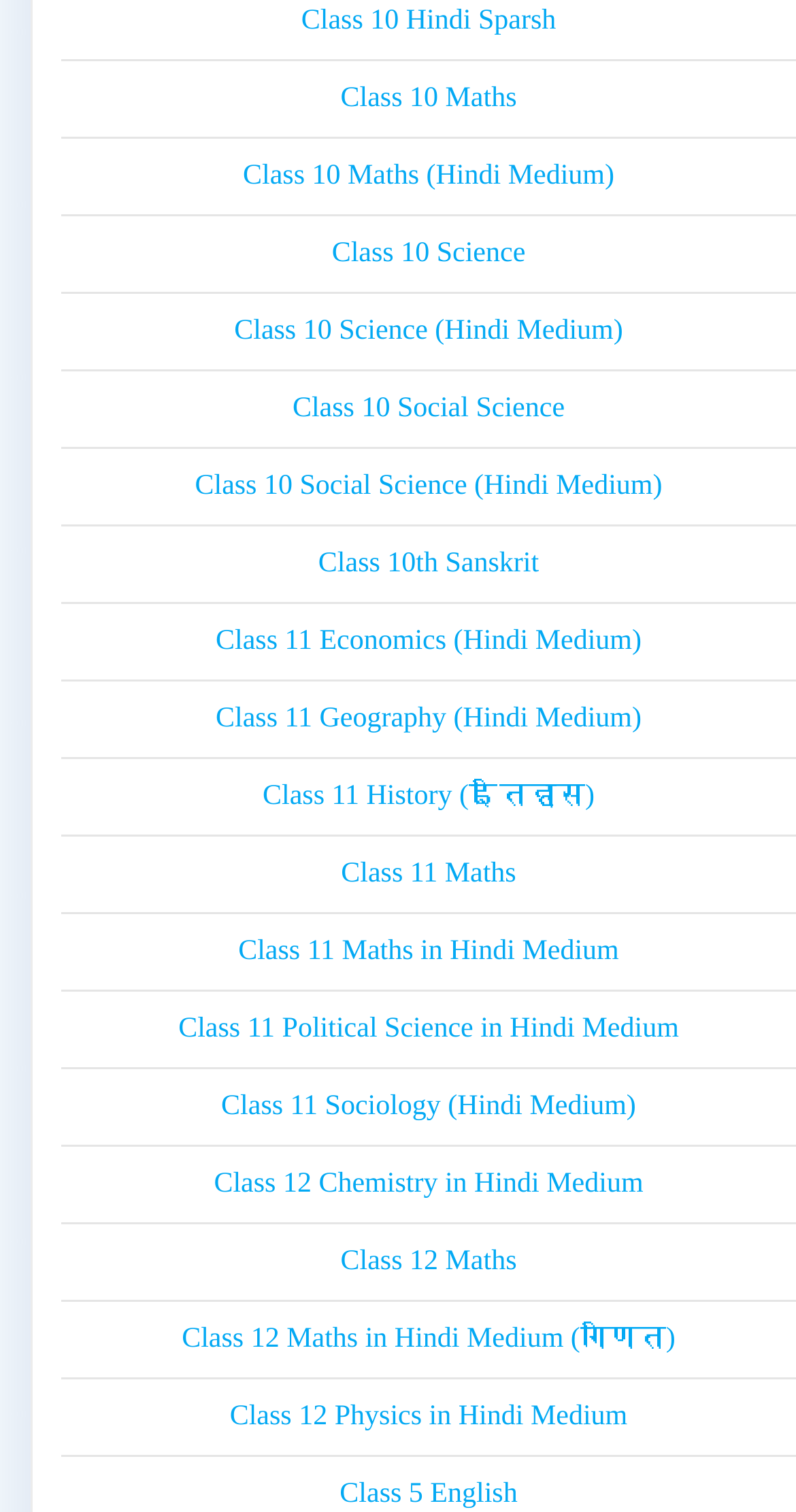Based on the image, provide a detailed and complete answer to the question: 
What is the last subject listed for Class 12?

By looking at the links on the webpage, I can see that the last subject listed for Class 12 is Physics in Hindi Medium, which is linked as 'Class 12 Physics in Hindi Medium'.